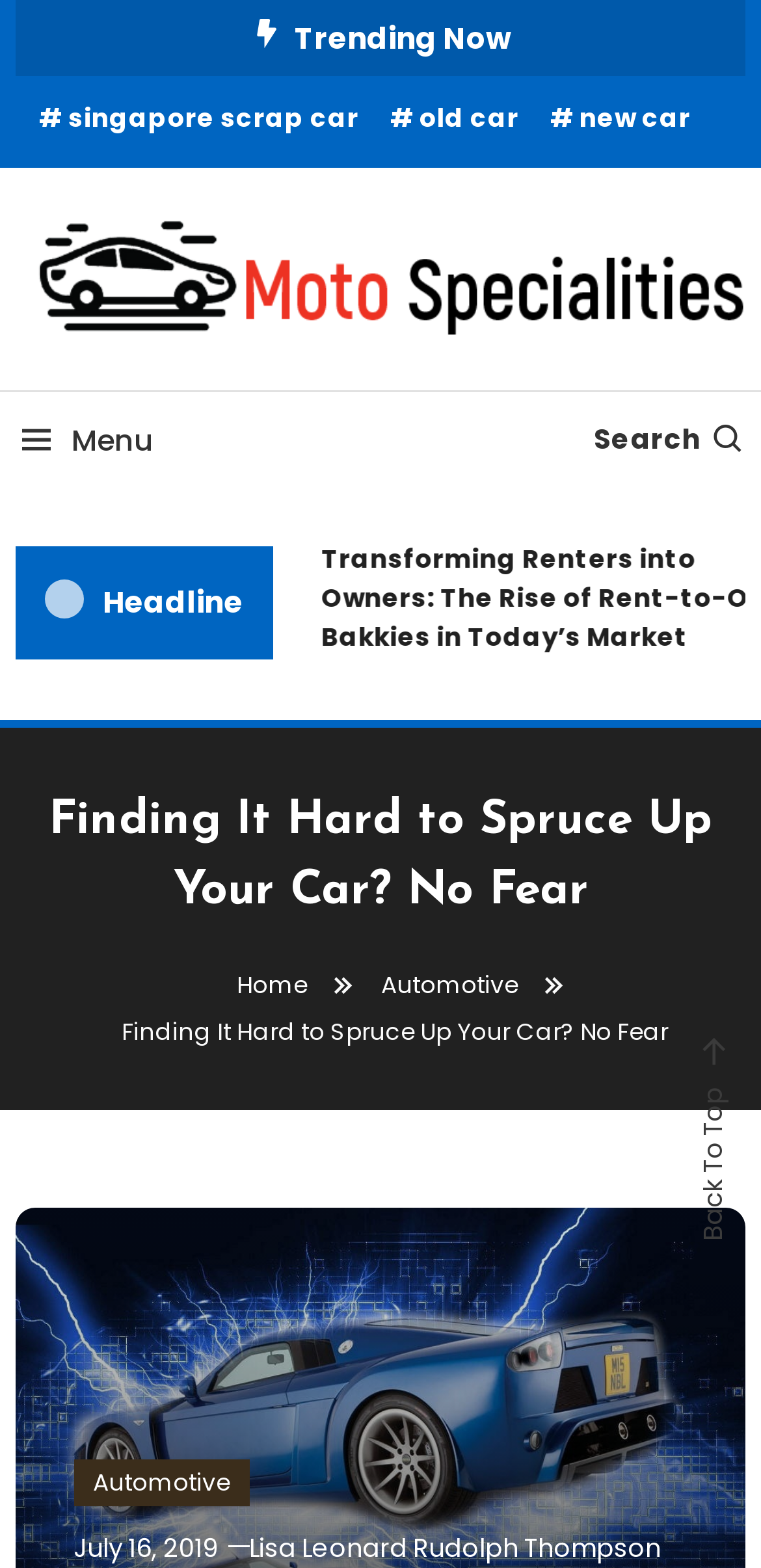Answer briefly with one word or phrase:
What is the name of the website?

Moto Specialties